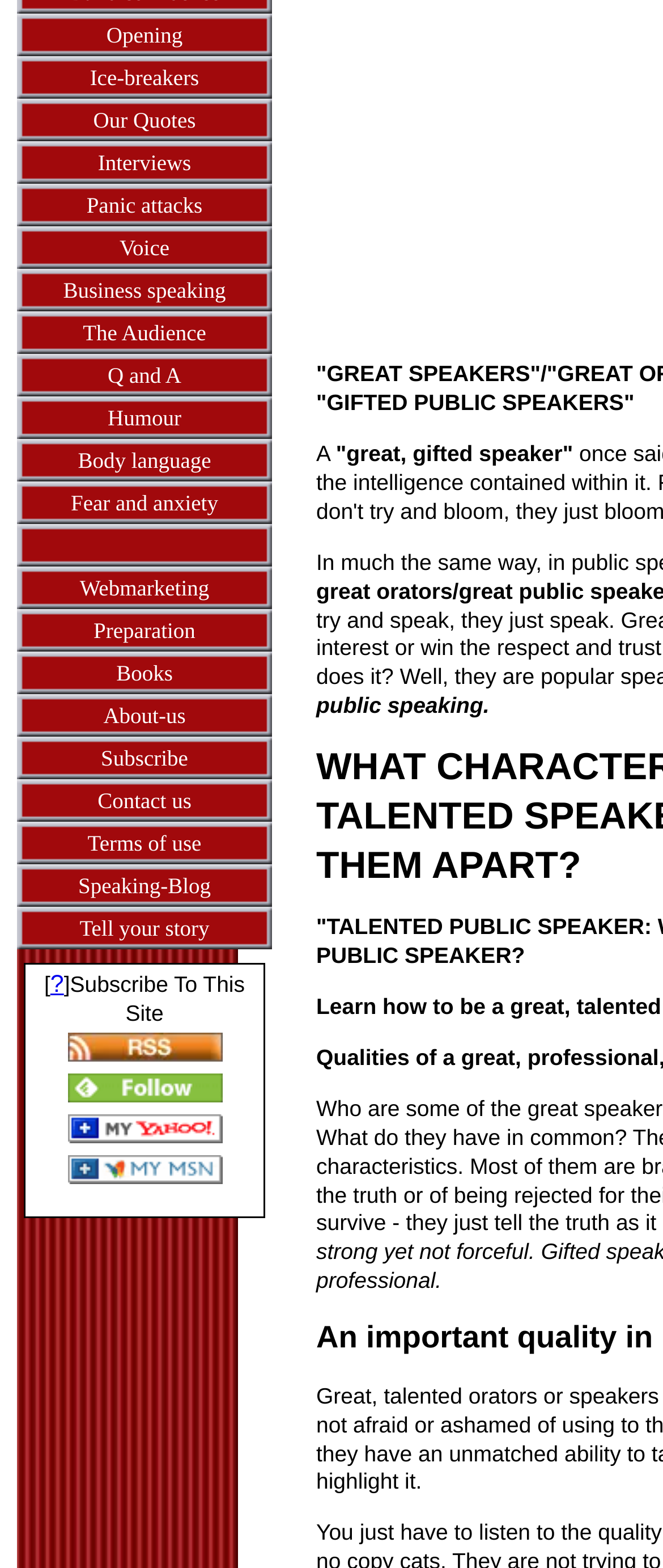Given the description "alt="XML RSS"", determine the bounding box of the corresponding UI element.

[0.101, 0.665, 0.335, 0.681]